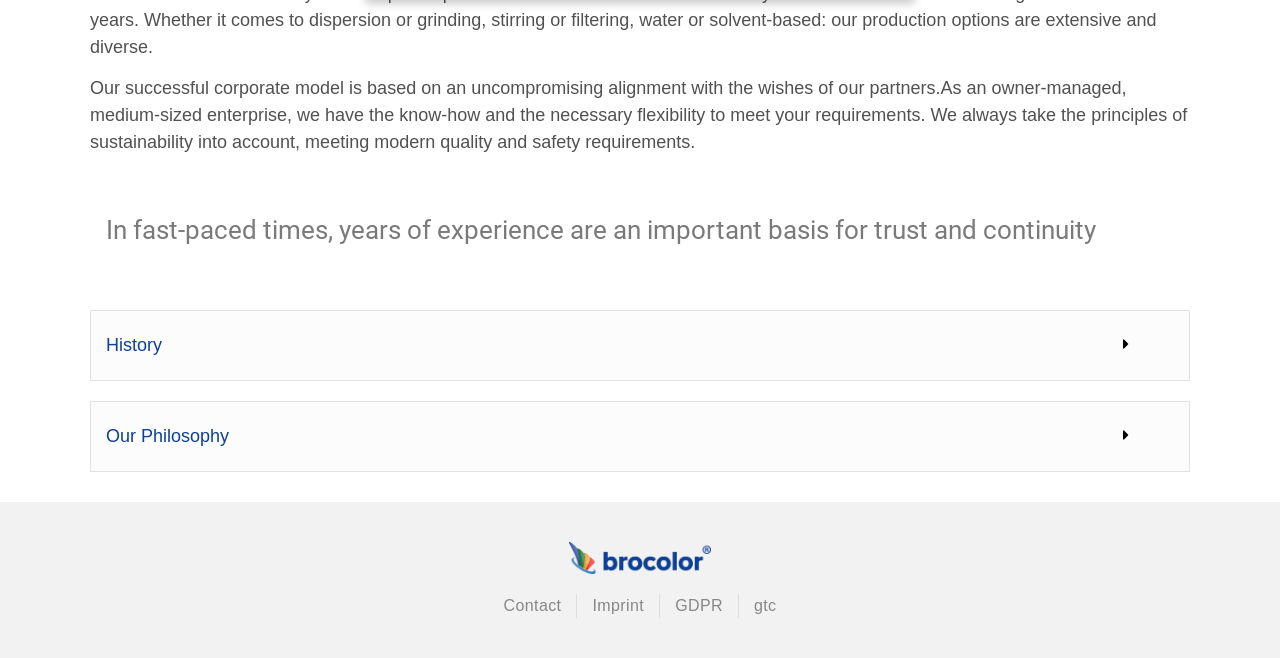Pinpoint the bounding box coordinates of the element that must be clicked to accomplish the following instruction: "Click the 'Our Philosophy' button". The coordinates should be in the format of four float numbers between 0 and 1, i.e., [left, top, right, bottom].

[0.071, 0.625, 0.894, 0.7]